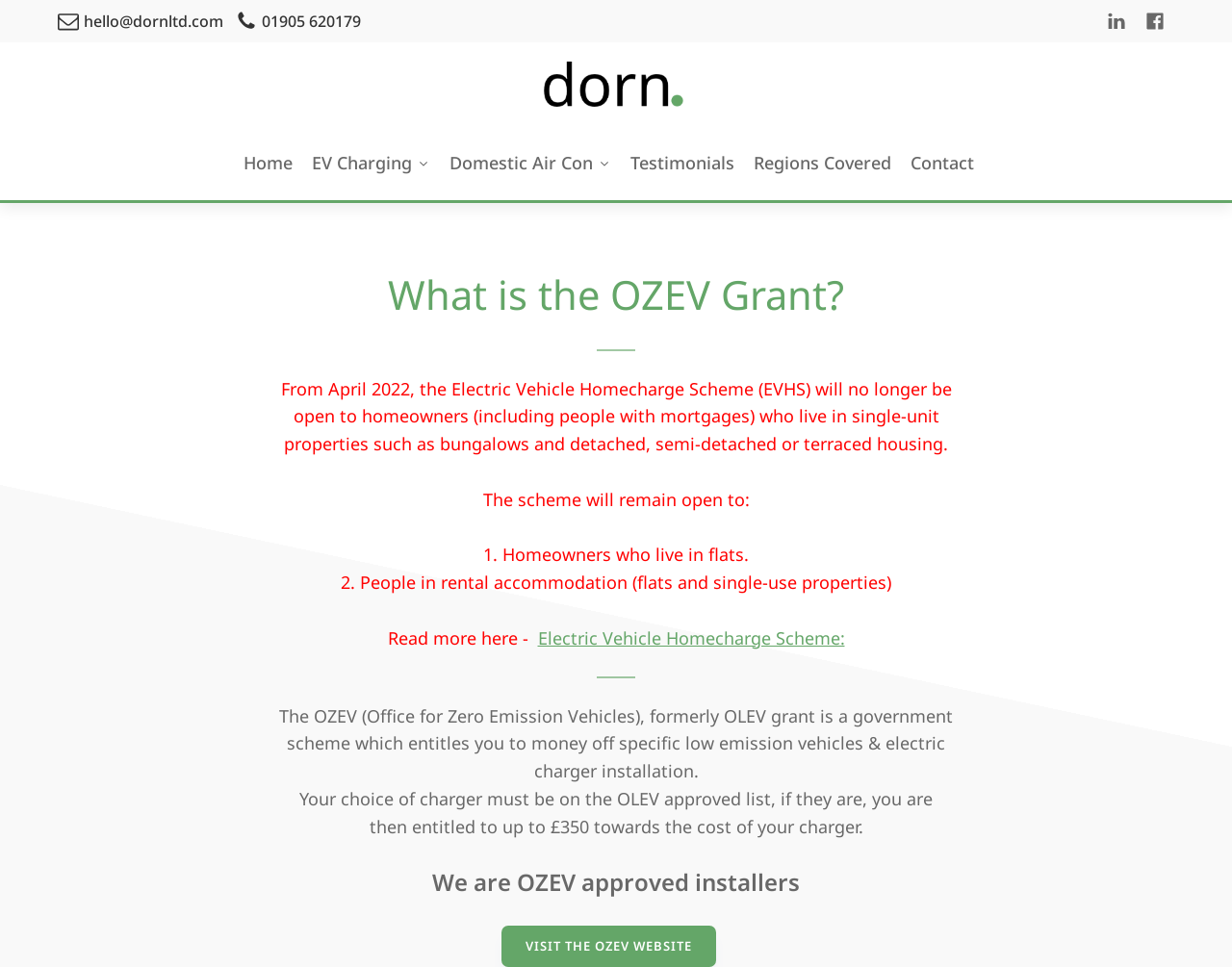Reply to the question with a single word or phrase:
How much money can you get towards the cost of your charger?

Up to £350